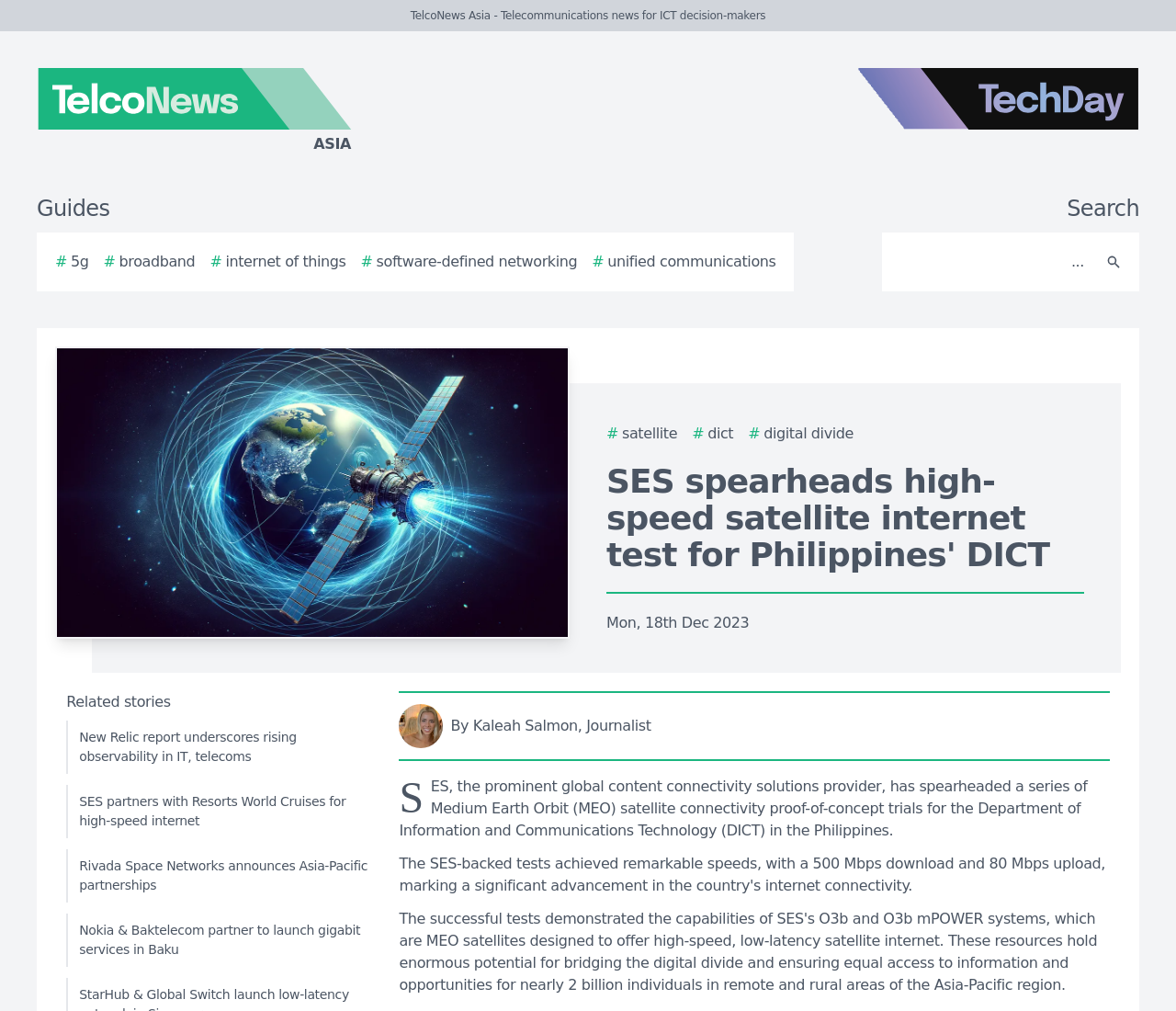Pinpoint the bounding box coordinates of the clickable area needed to execute the instruction: "Read the story about SES and DICT". The coordinates should be specified as four float numbers between 0 and 1, i.e., [left, top, right, bottom].

[0.516, 0.458, 0.922, 0.567]